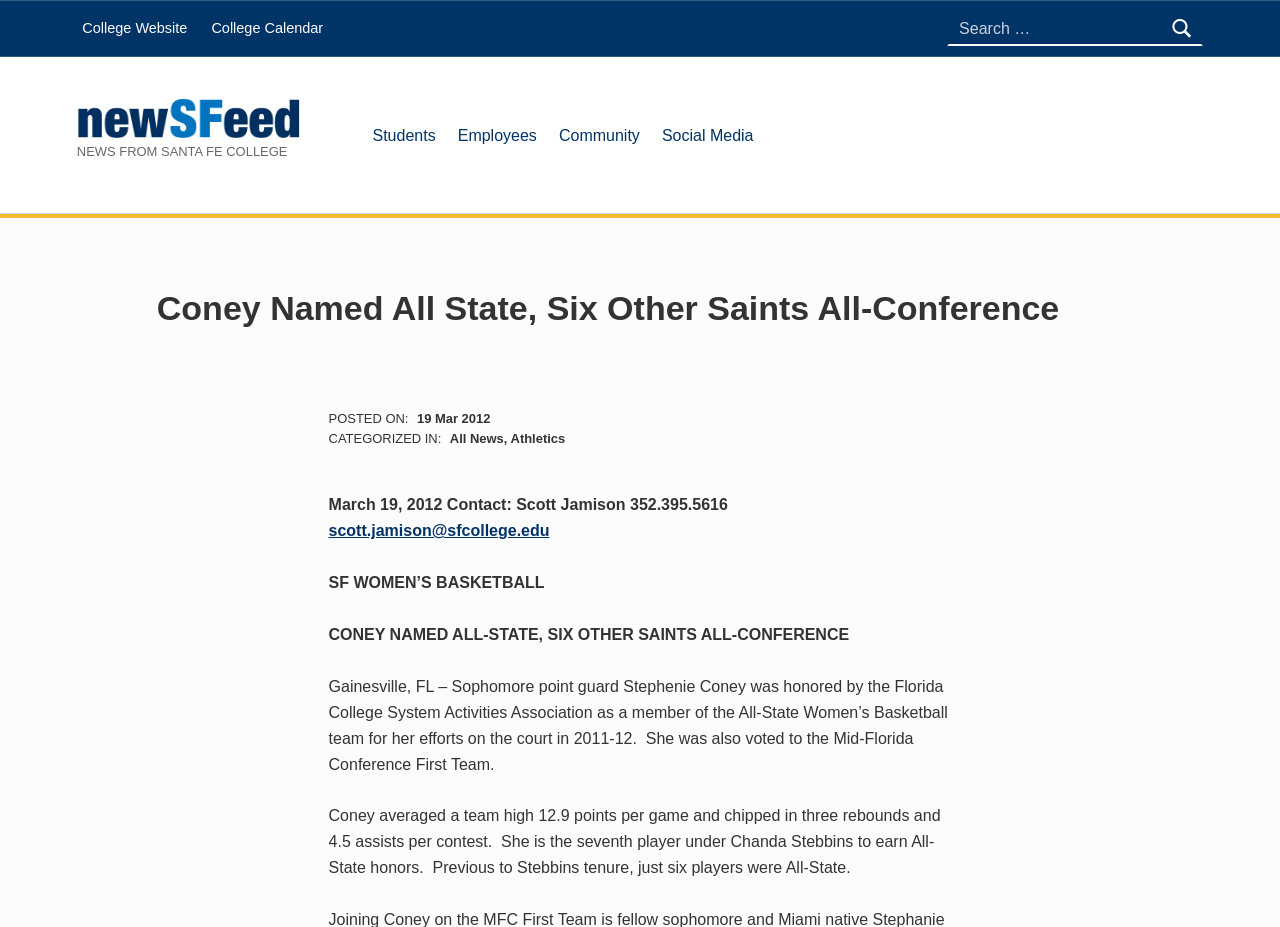Could you please study the image and provide a detailed answer to the question:
What is the name of the coach mentioned in the article?

I found this answer by reading the text 'She is the seventh player under Chanda Stebbins to earn All-State honors.' which mentions the coach's name as Chanda Stebbins.